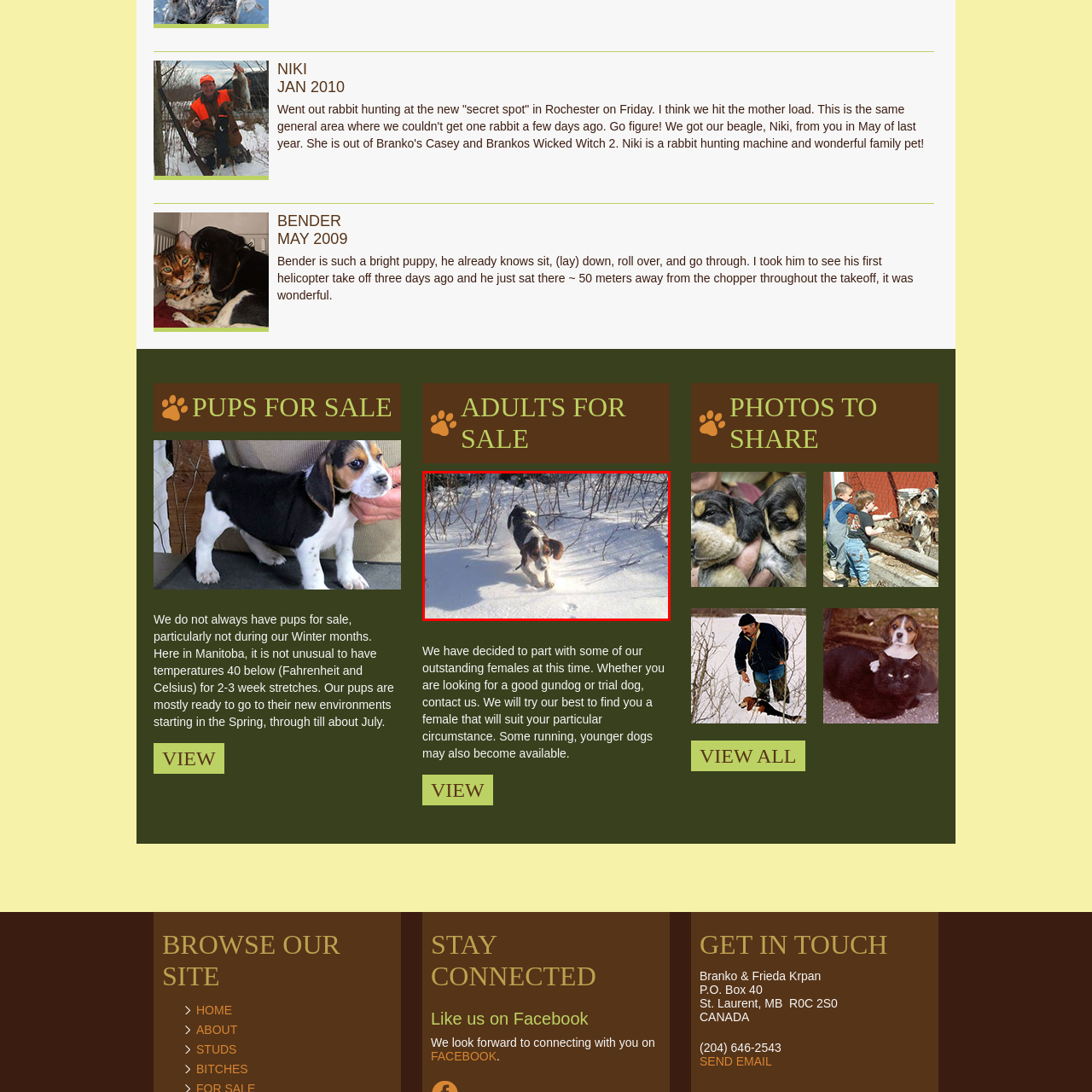What is the environment depicted in the image?
Focus on the red-bounded area of the image and reply with one word or a short phrase.

Snowy landscape